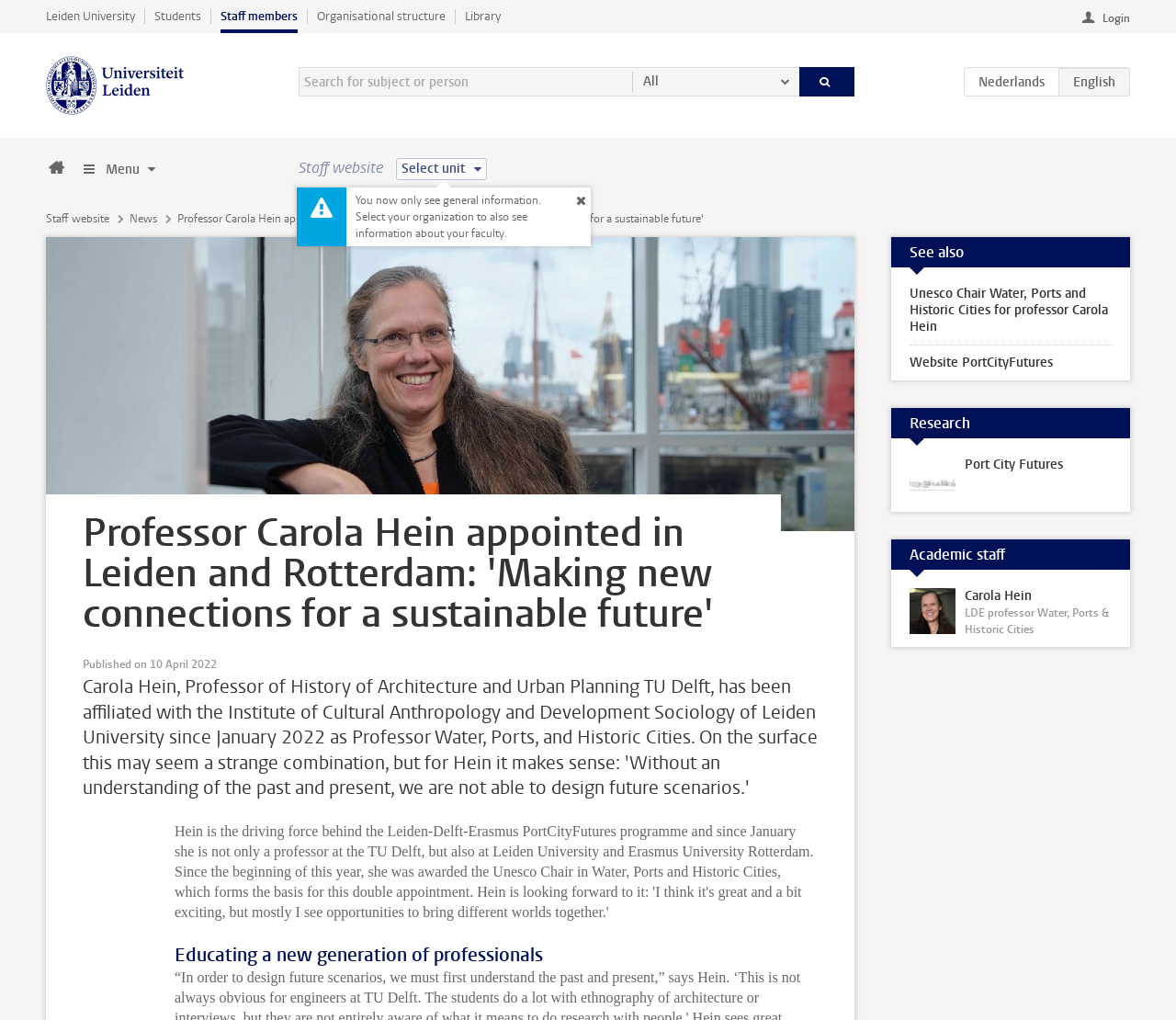Pinpoint the bounding box coordinates of the element to be clicked to execute the instruction: "Search for subject or person".

[0.254, 0.066, 0.538, 0.095]